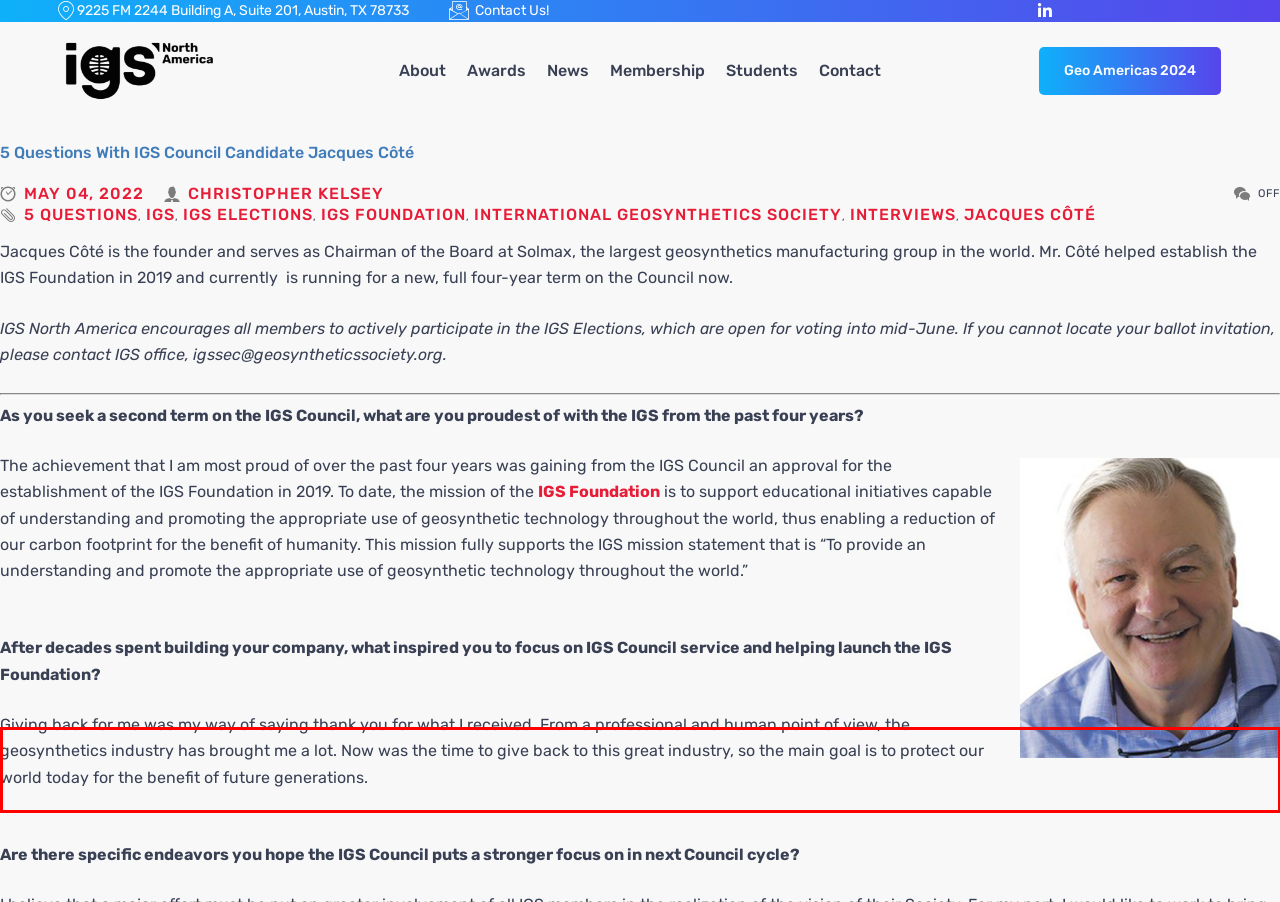Please extract the text content within the red bounding box on the webpage screenshot using OCR.

Giving back for me was my way of saying thank you for what I received. From a professional and human point of view, the geosynthetics industry has brought me a lot. Now was the time to give back to this great industry, so the main goal is to protect our world today for the benefit of future generations.